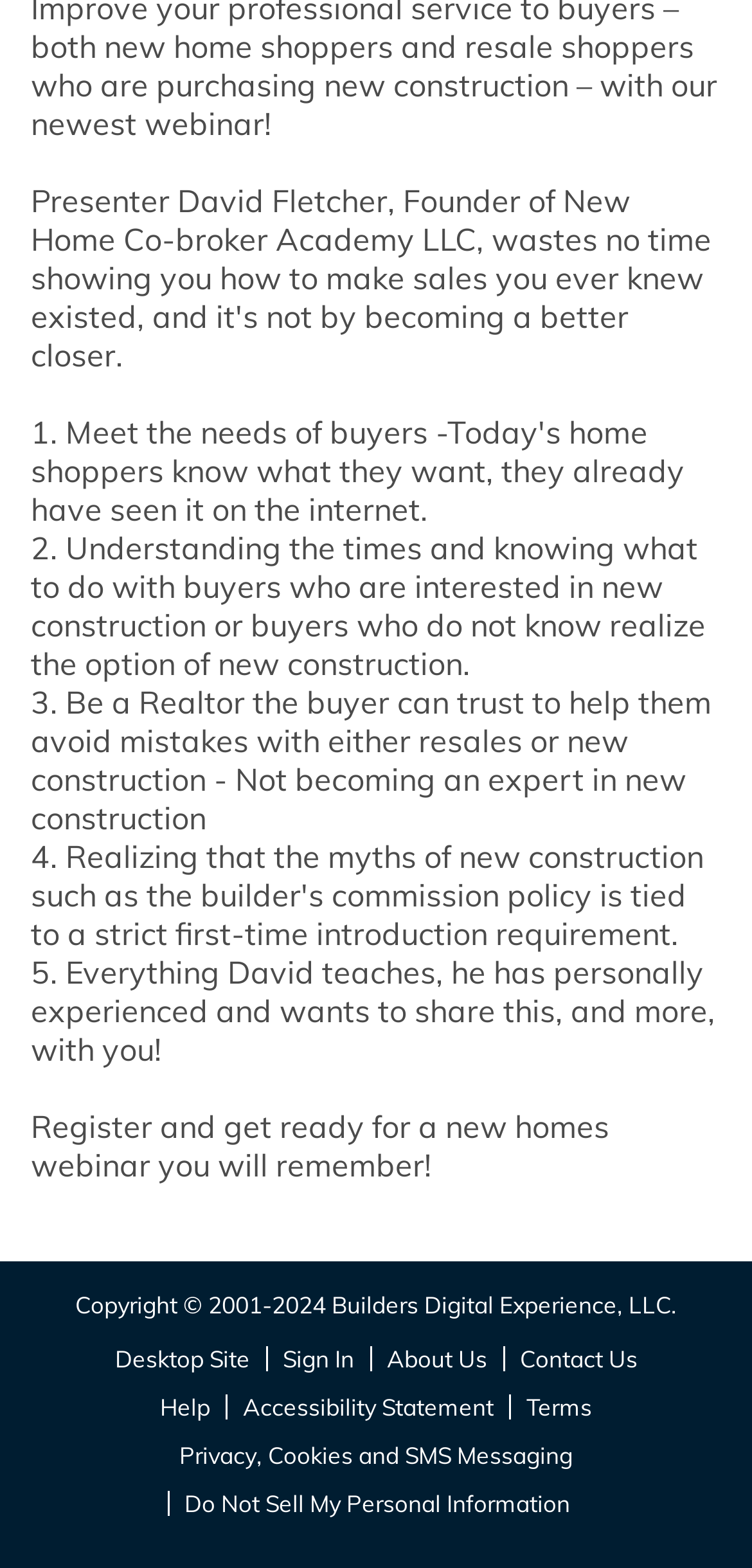How many columns of links are there at the bottom of the webpage?
Please give a detailed and elaborate explanation in response to the question.

I analyzed the layout of the links at the bottom of the webpage and found that they are arranged in two columns, with the first column containing links like 'Desktop Site' and 'Sign In', and the second column containing links like 'Help' and 'Terms'.